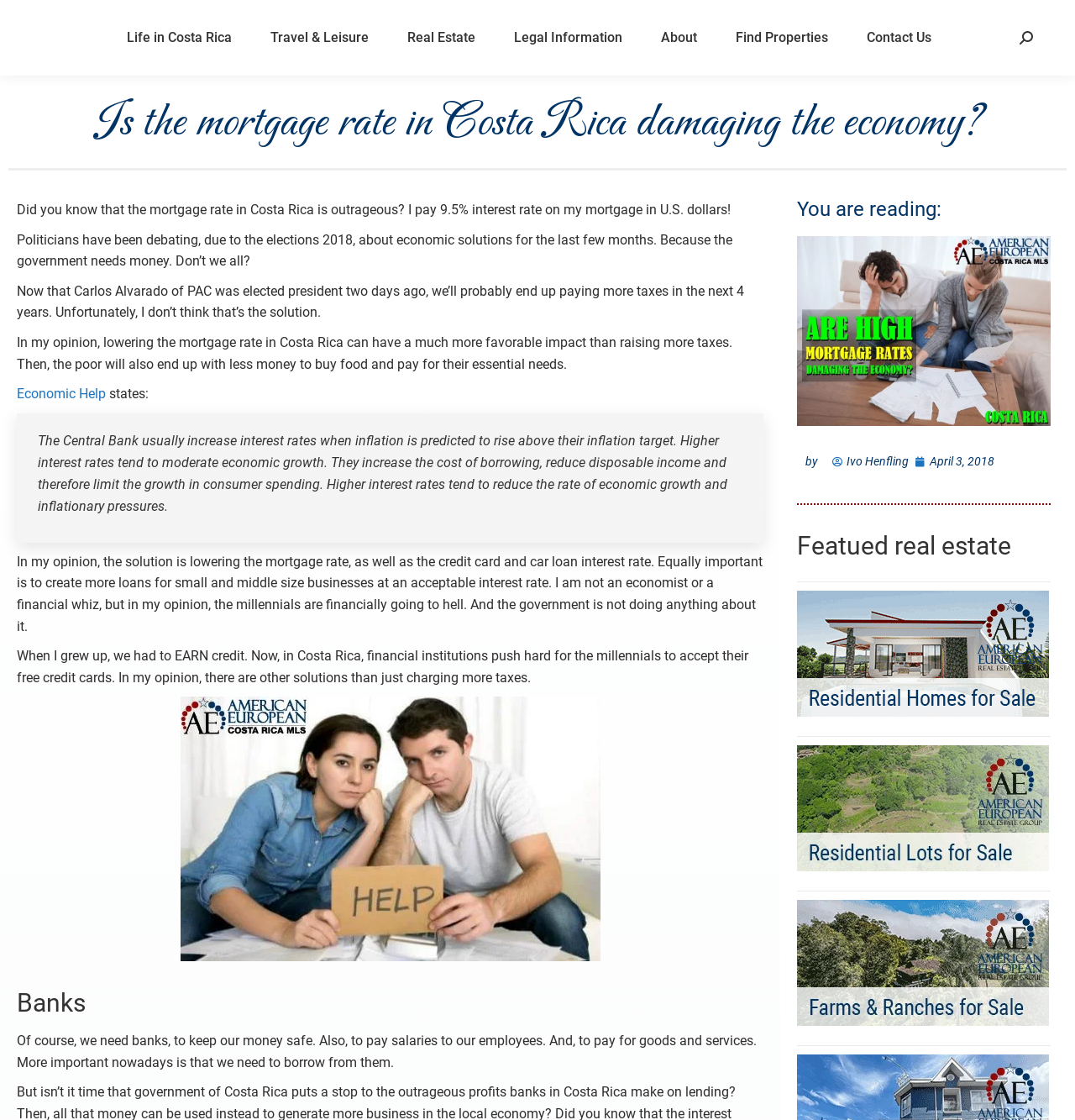What is the purpose of banks according to the article? Look at the image and give a one-word or short phrase answer.

To keep money safe